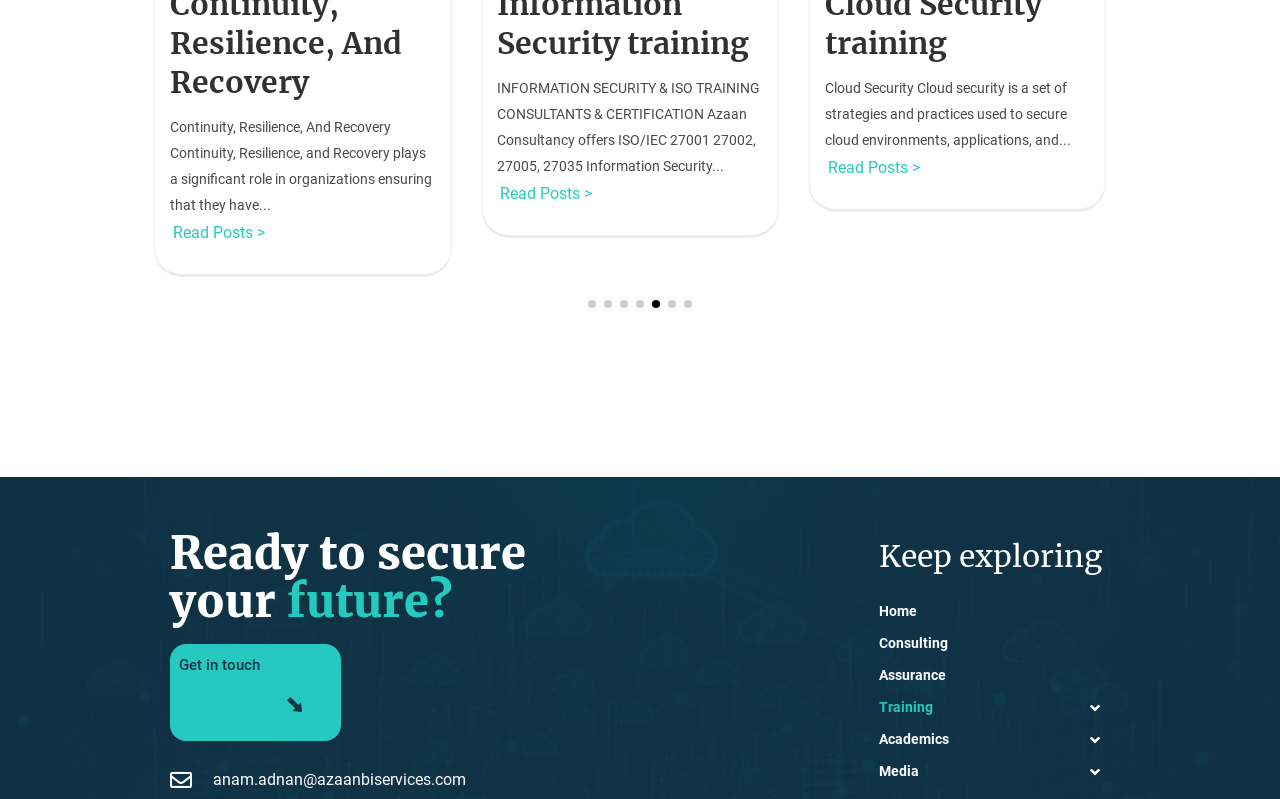Find the bounding box coordinates for the element that must be clicked to complete the instruction: "Explore home page". The coordinates should be four float numbers between 0 and 1, indicated as [left, top, right, bottom].

[0.686, 0.746, 0.874, 0.786]